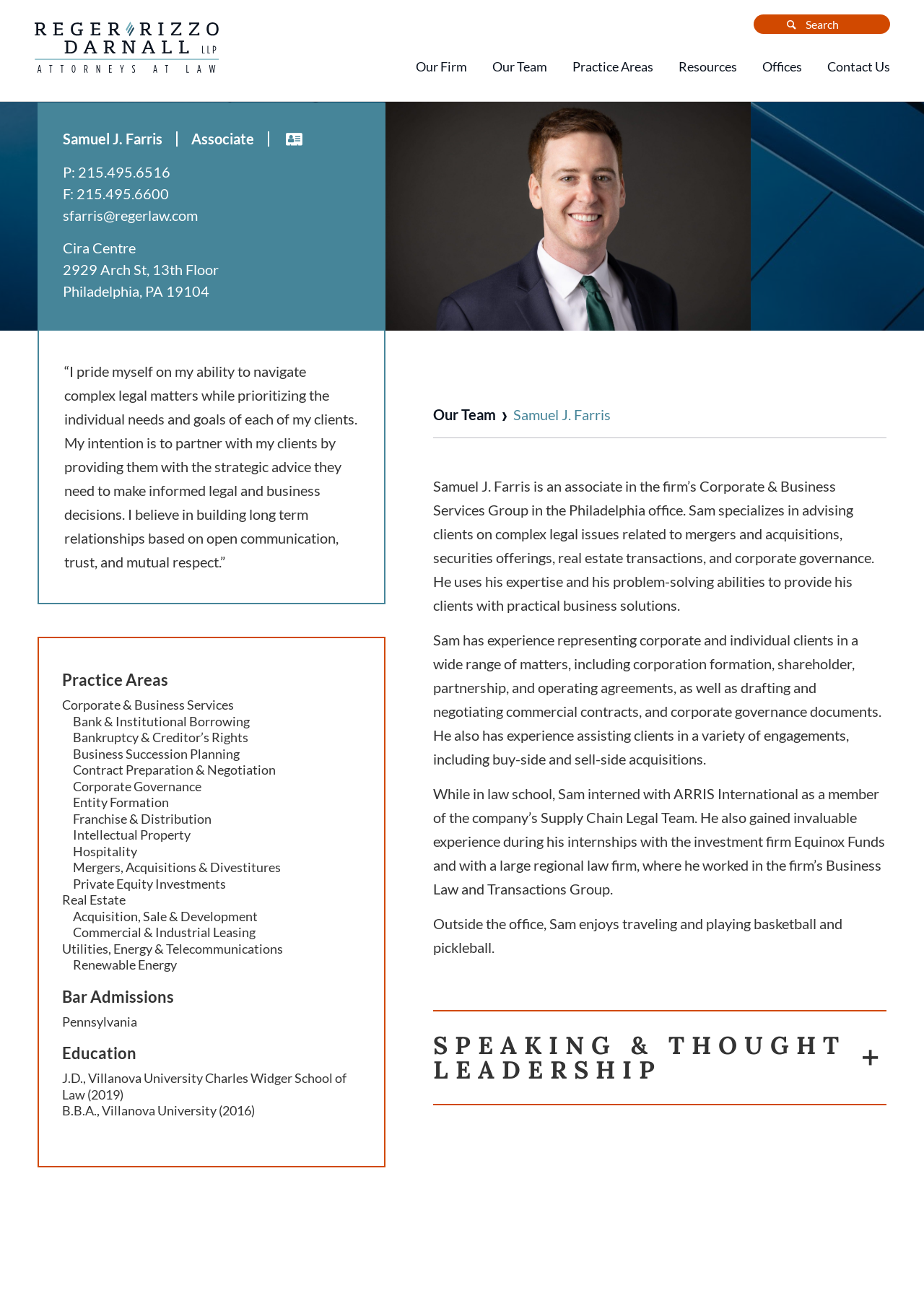Provide a brief response to the question below using one word or phrase:
How many offices are listed in the 'Offices' menu?

7